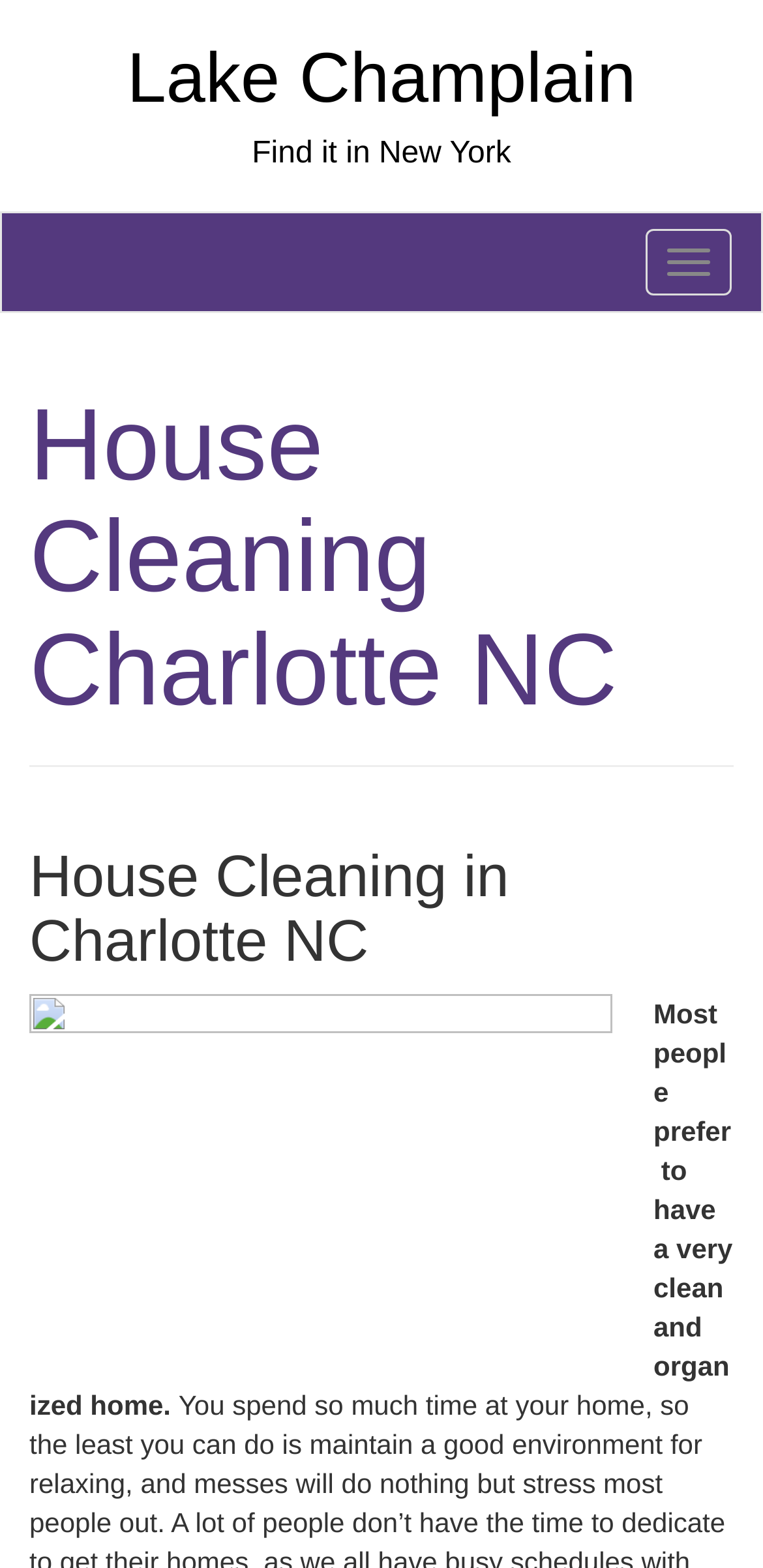What is the topic of the webpage?
Kindly offer a detailed explanation using the data available in the image.

The webpage's content is focused on house cleaning services, as indicated by the heading 'House Cleaning Charlotte NC' and the text 'Most people prefer to have a very clean and organized home.'